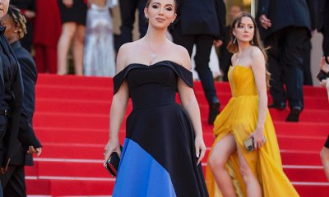Analyze the image and describe all key details you can observe.

At the 75th Cannes Film Festival, a stunning Elvira Gavrilova captures attention as she walks the iconic red carpet. Dressed in an elegant off-the-shoulder gown that harmoniously blends black and blue hues, she exudes confidence and elegance. The backdrop features a vibrant crowd and other attendees, including a guest in a striking yellow dress, all descending the grand staircase. This glamorous event showcases the intersection of cinema and fashion, highlighting Elvira's role in representing Ukraine on such a prestigious global stage. The atmosphere is rich with excitement and anticipation as the festival unfolds.